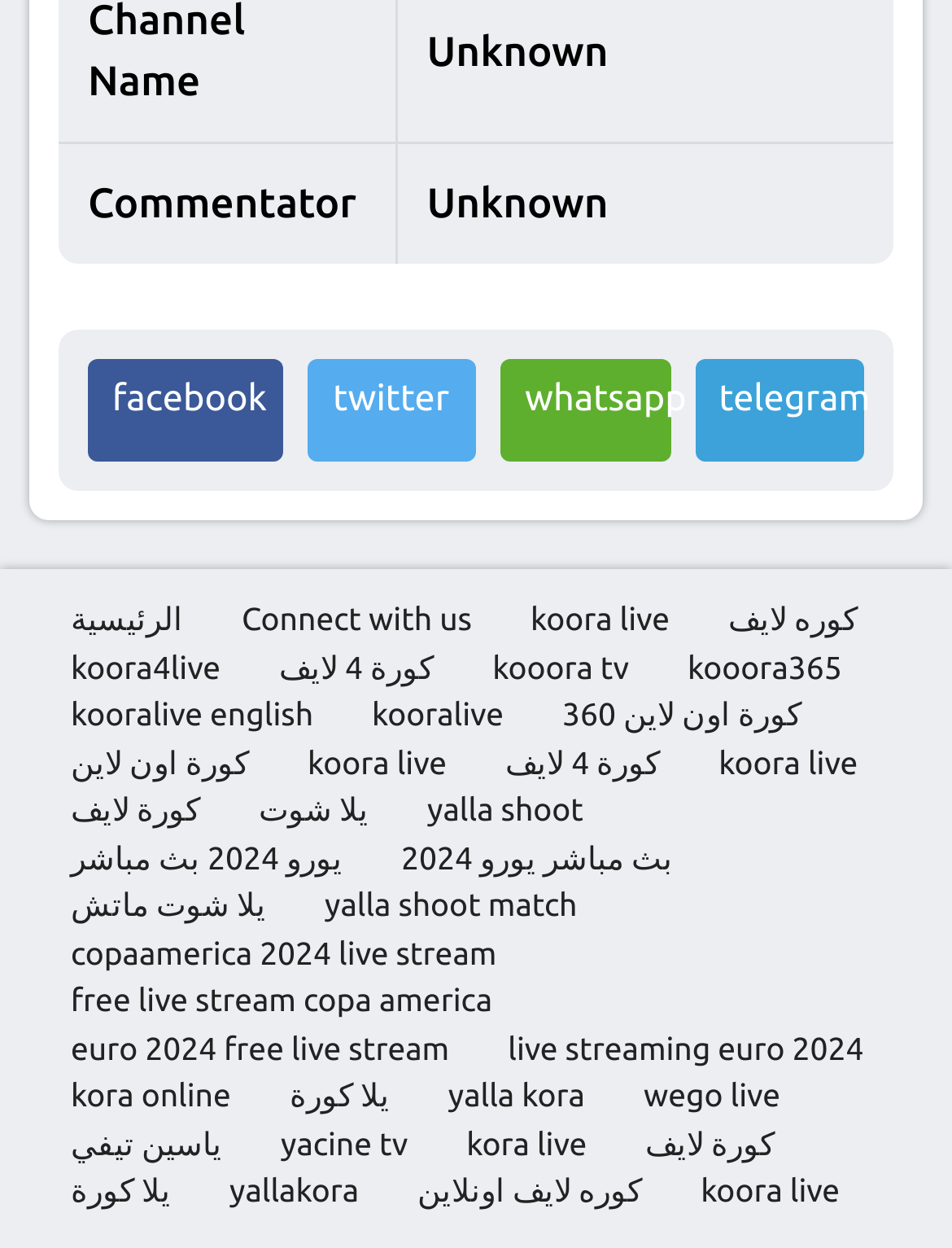Please determine the bounding box coordinates of the element's region to click for the following instruction: "Send an email".

None